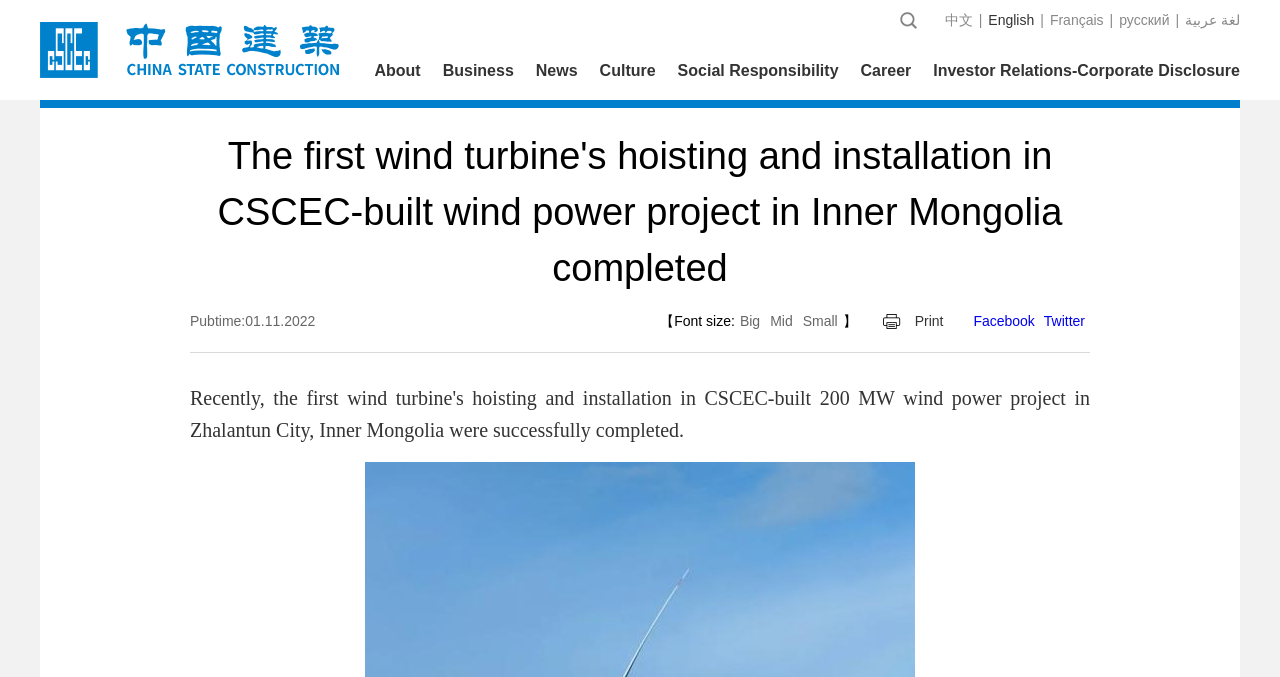Kindly provide the bounding box coordinates of the section you need to click on to fulfill the given instruction: "Print the page".

[0.69, 0.462, 0.737, 0.486]